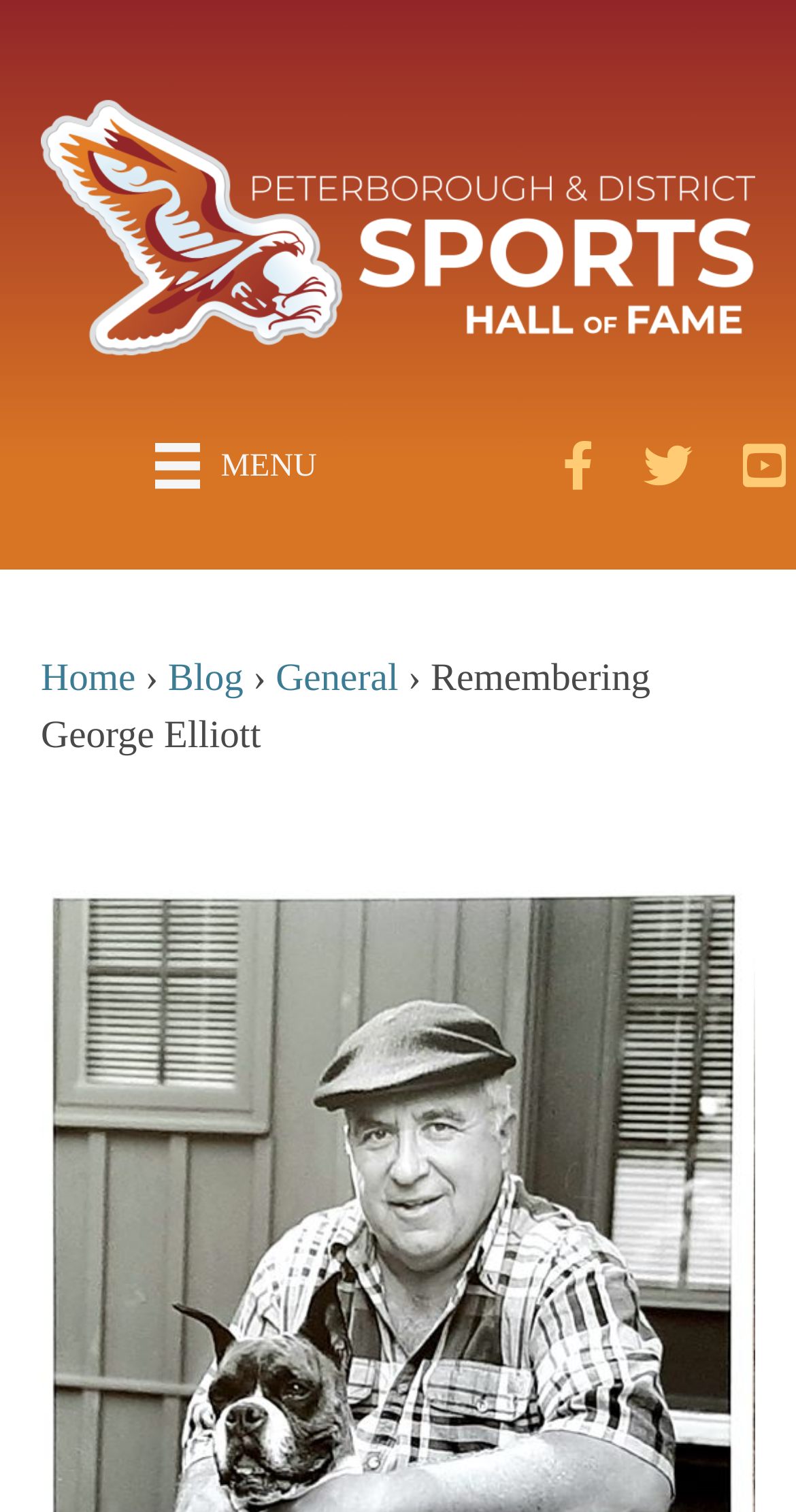Detail the webpage's structure and highlights in your description.

The webpage is a tribute to George Elliott, with the title "Remembering George Elliott" prominently displayed. At the top left corner, there is a Sports Hall of Fame logo, which is an image accompanied by a link. Below the logo, there is a menu button with an icon and the text "MENU". 

To the right of the menu button, there are three links: "Home", "Blog", and "General", which are arranged horizontally. The "Home" link is followed by a right-pointing arrow symbol. 

Below these links, there is a section dedicated to remembering George Elliott, with a brief message extending condolences to his family.